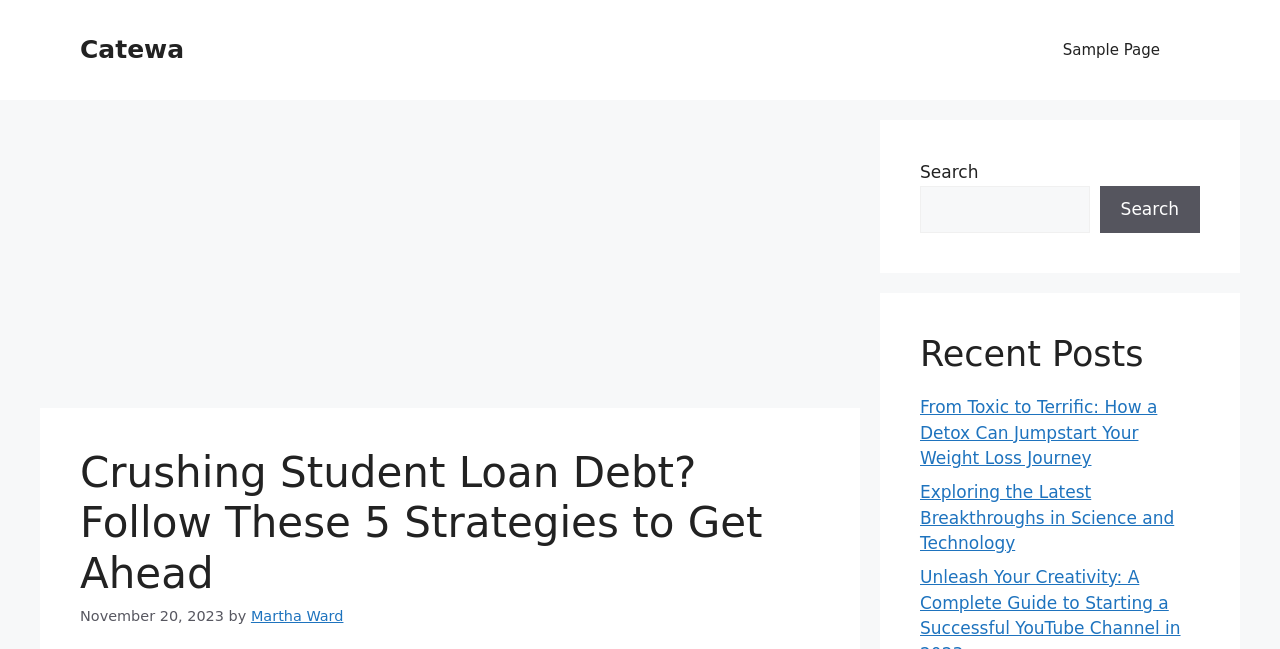Please identify the bounding box coordinates for the region that you need to click to follow this instruction: "Click the Catewa link".

[0.062, 0.054, 0.144, 0.099]